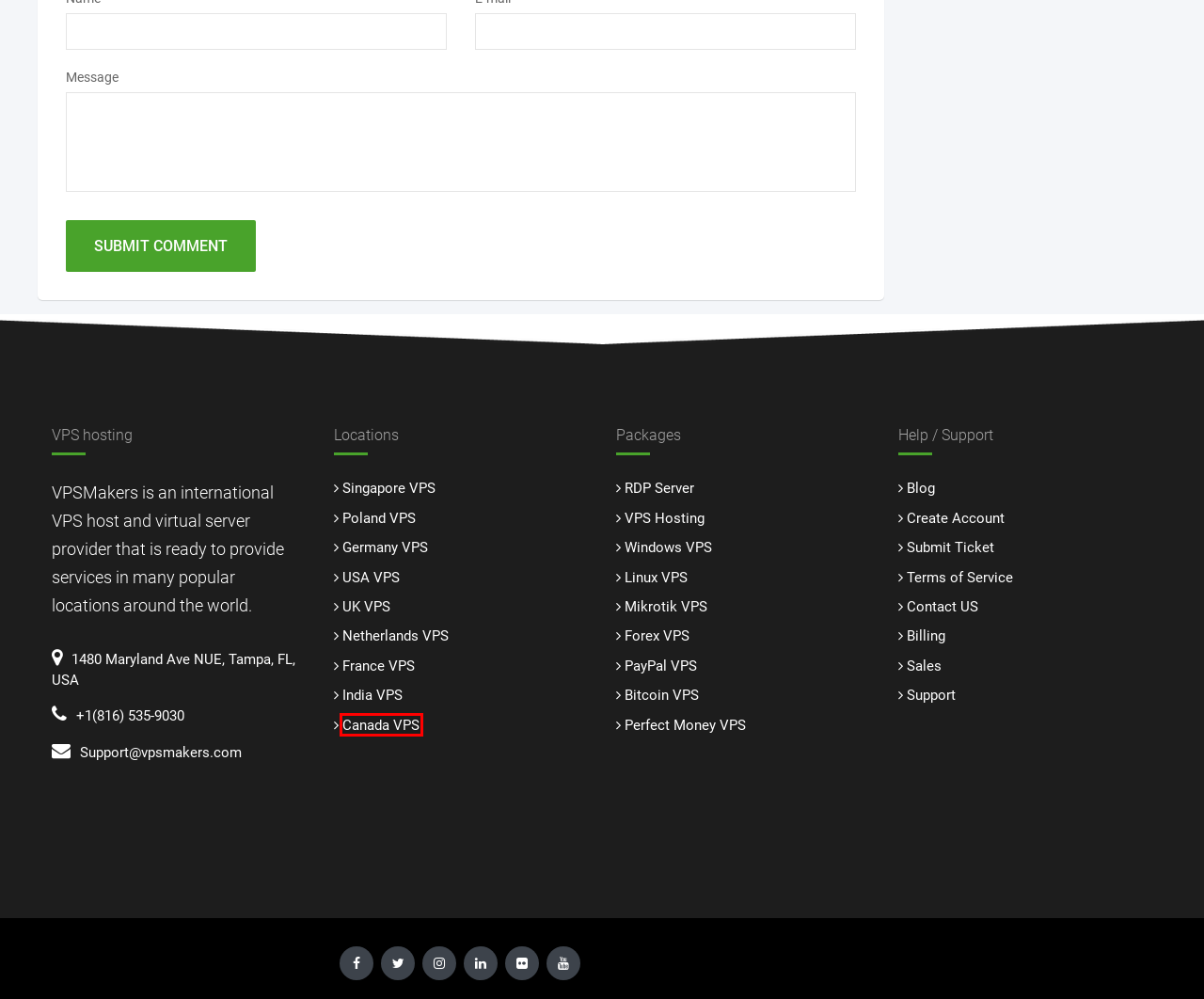Given a screenshot of a webpage with a red bounding box around an element, choose the most appropriate webpage description for the new page displayed after clicking the element within the bounding box. Here are the candidates:
A. Best Cheap Forex VPS(Forex VPS With Low Latency For MT4/MT5)
B. Contact US - VPS Makers
C. Poland VPS - Buy Polish VPS Server - VPSMakers
D. Canada VPS - Best Cheap VPS Hosting Canada - VPSMakers
E. Perfect Money VPS, Buy VPS With Perfect Money - VPSMakers
F. Terms And Conditions - VPSMakers
G. Submit Ticket - VPSMakers
H. Cheap VPS Singapore, VPS Hosting Singapore - VPSMakers

D